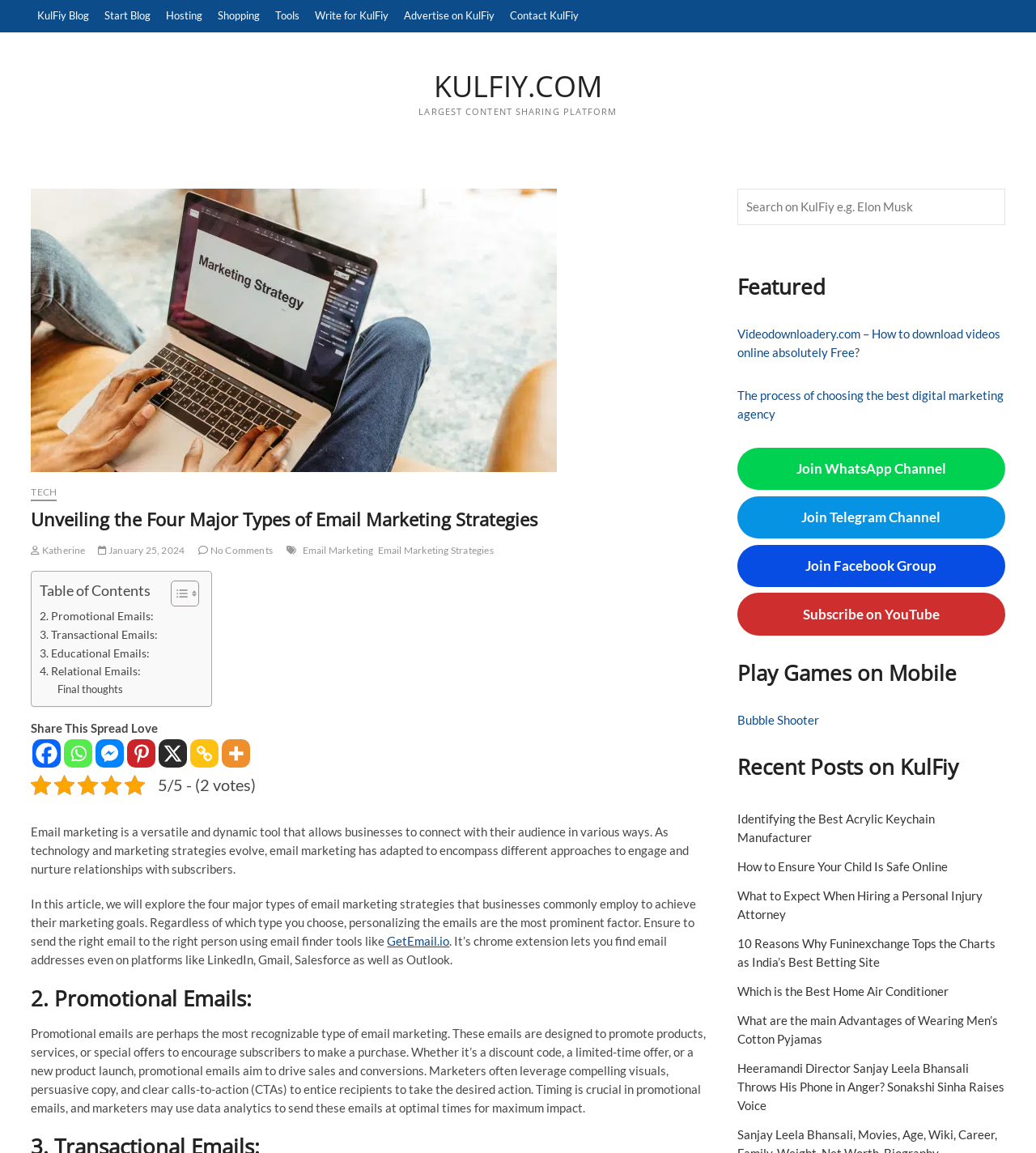How many votes has the article received?
Using the information from the image, answer the question thoroughly.

I found the number of votes by looking at the static text element with the text '5/5 - (2 votes)' which is located near the bottom of the webpage.